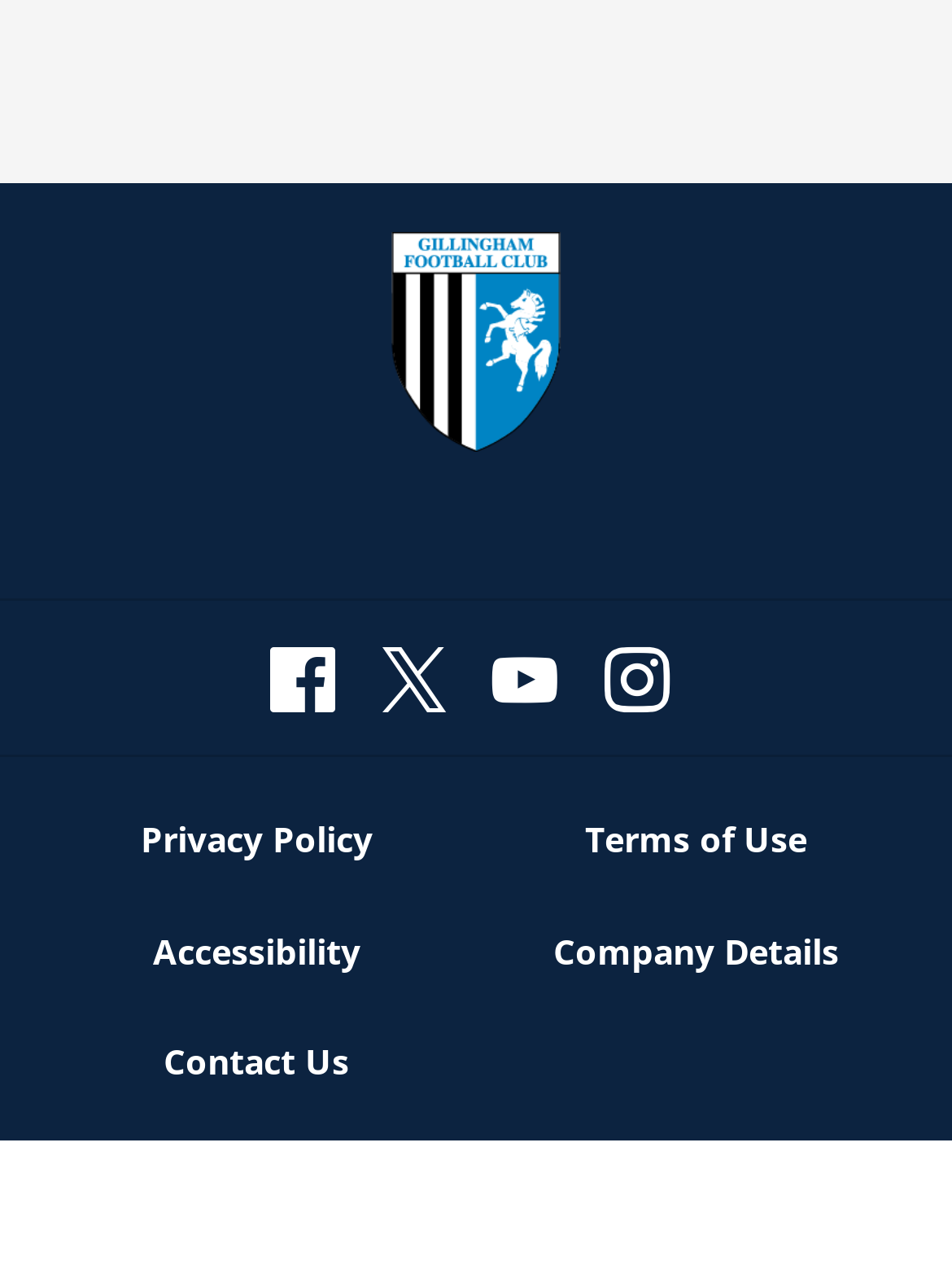How many navigation sections are present on the webpage?
Offer a detailed and exhaustive answer to the question.

There are two navigation sections present on the webpage, one with the description 'Social links' and another with the description 'Footer navigation', which contain links to various pages and social media platforms.